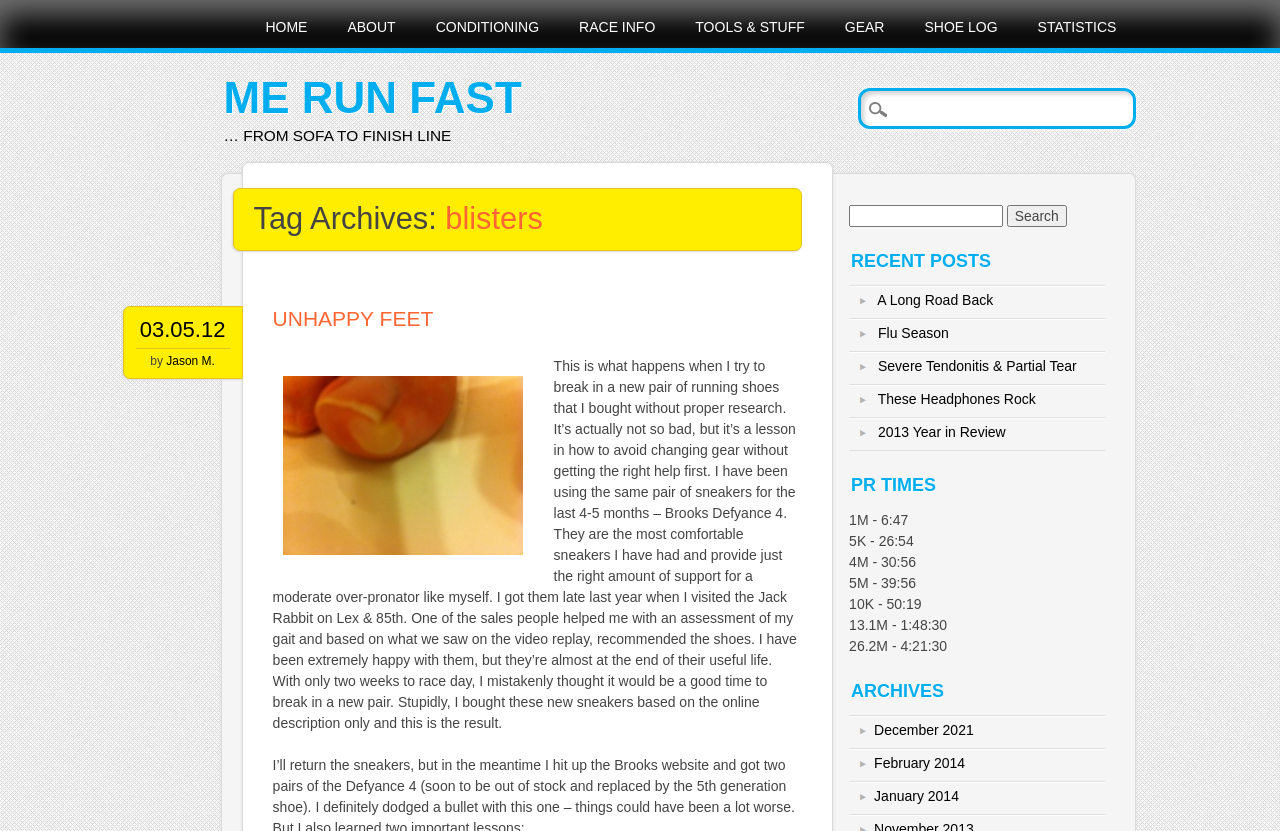Answer succinctly with a single word or phrase:
How many personal records are listed?

7